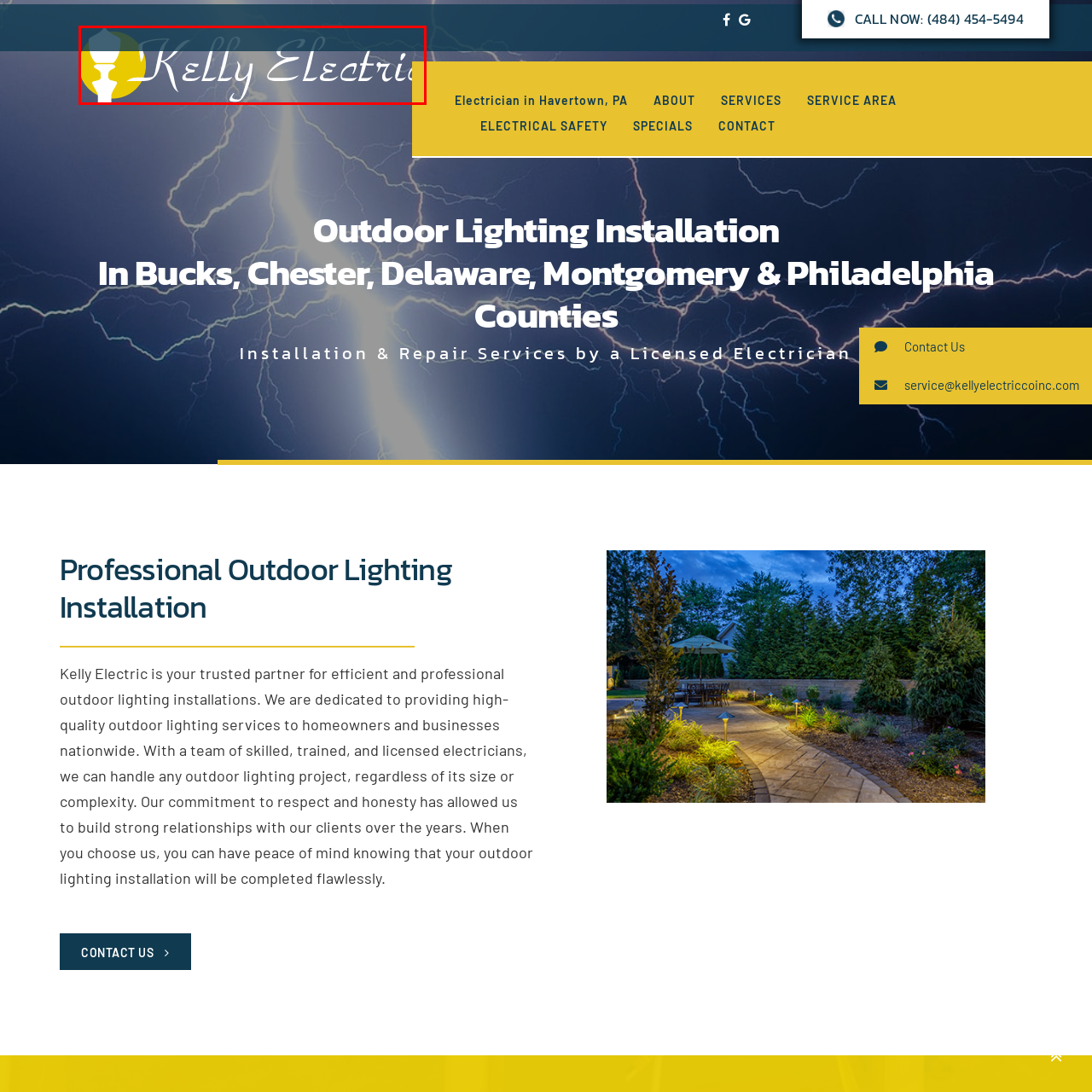What is the font color of the company name?
Check the image enclosed by the red bounding box and reply to the question using a single word or phrase.

White